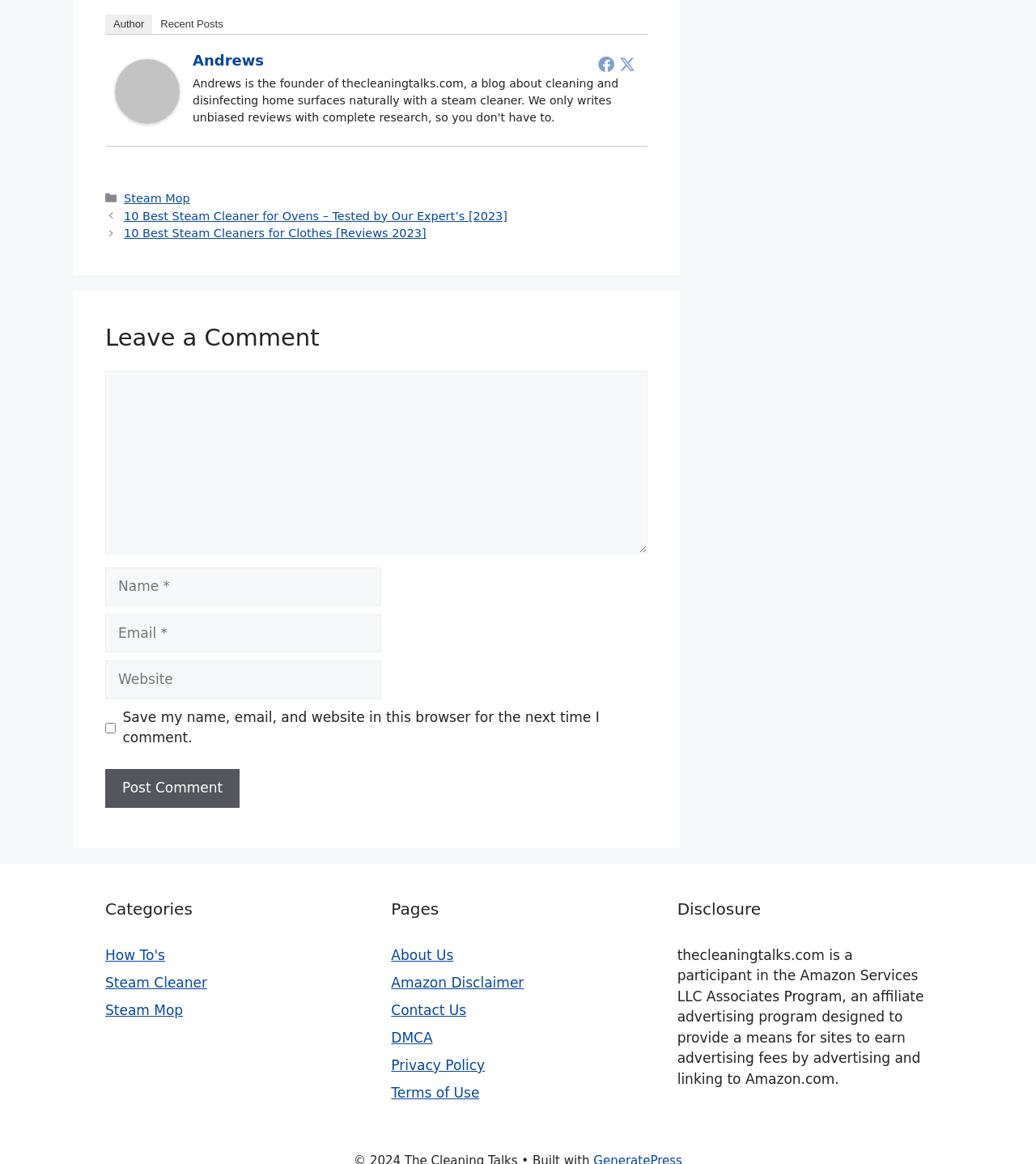Specify the bounding box coordinates for the region that must be clicked to perform the given instruction: "Click on the 'Post Comment' button".

[0.102, 0.661, 0.231, 0.694]